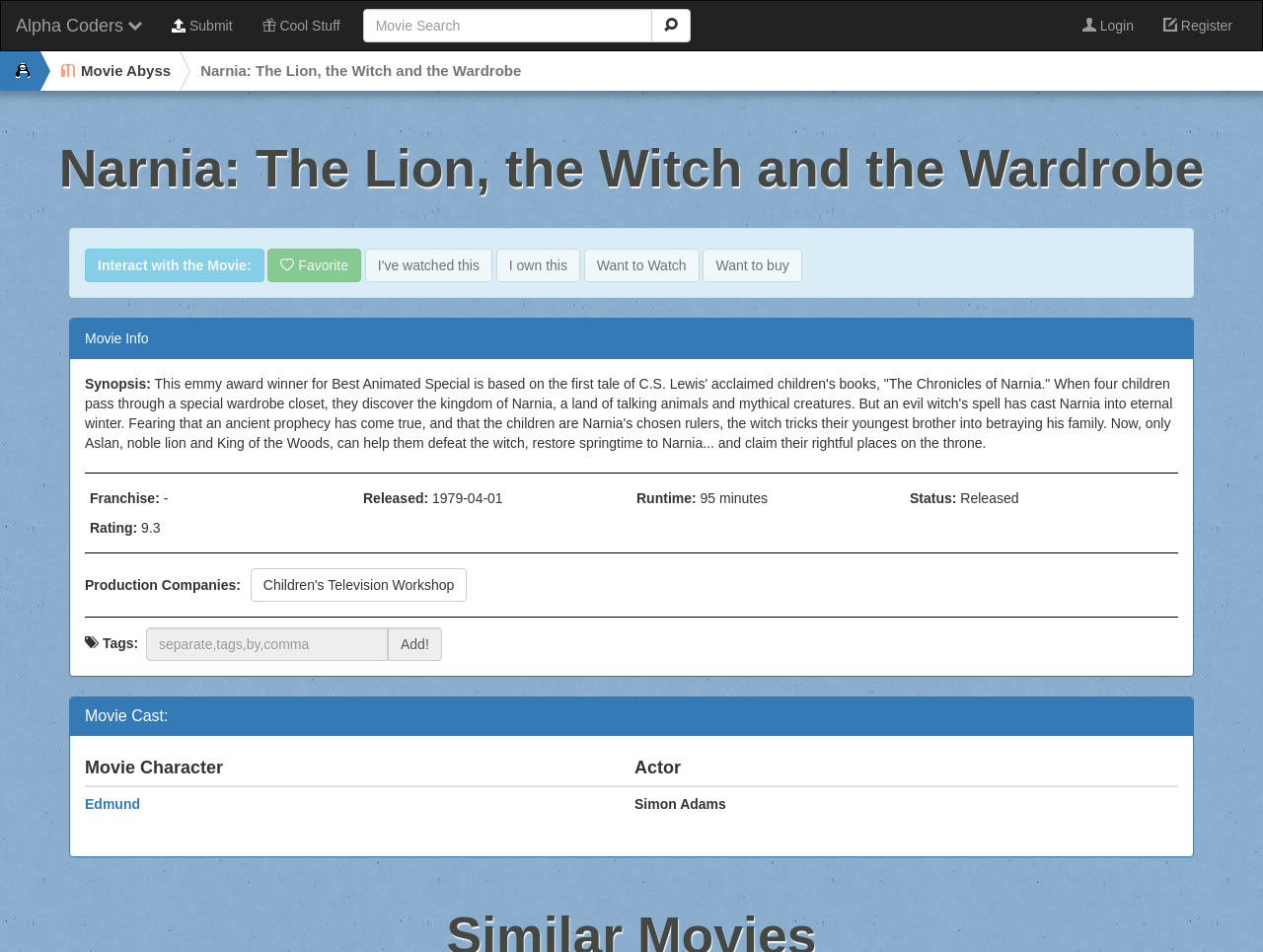What is the character played by Simon Adams?
Based on the screenshot, provide a one-word or short-phrase response.

Edmund